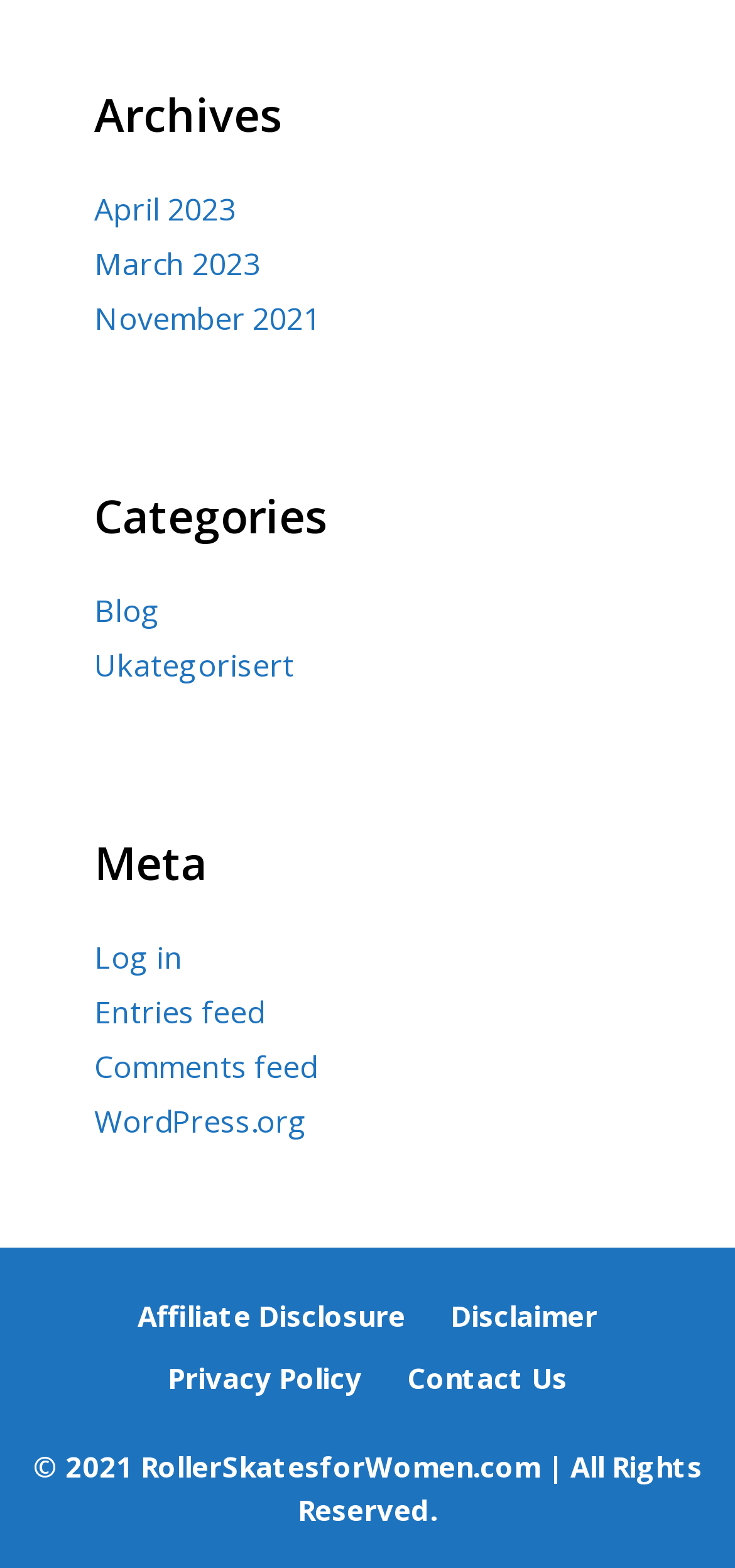Answer the question briefly using a single word or phrase: 
How many archive links are available?

3